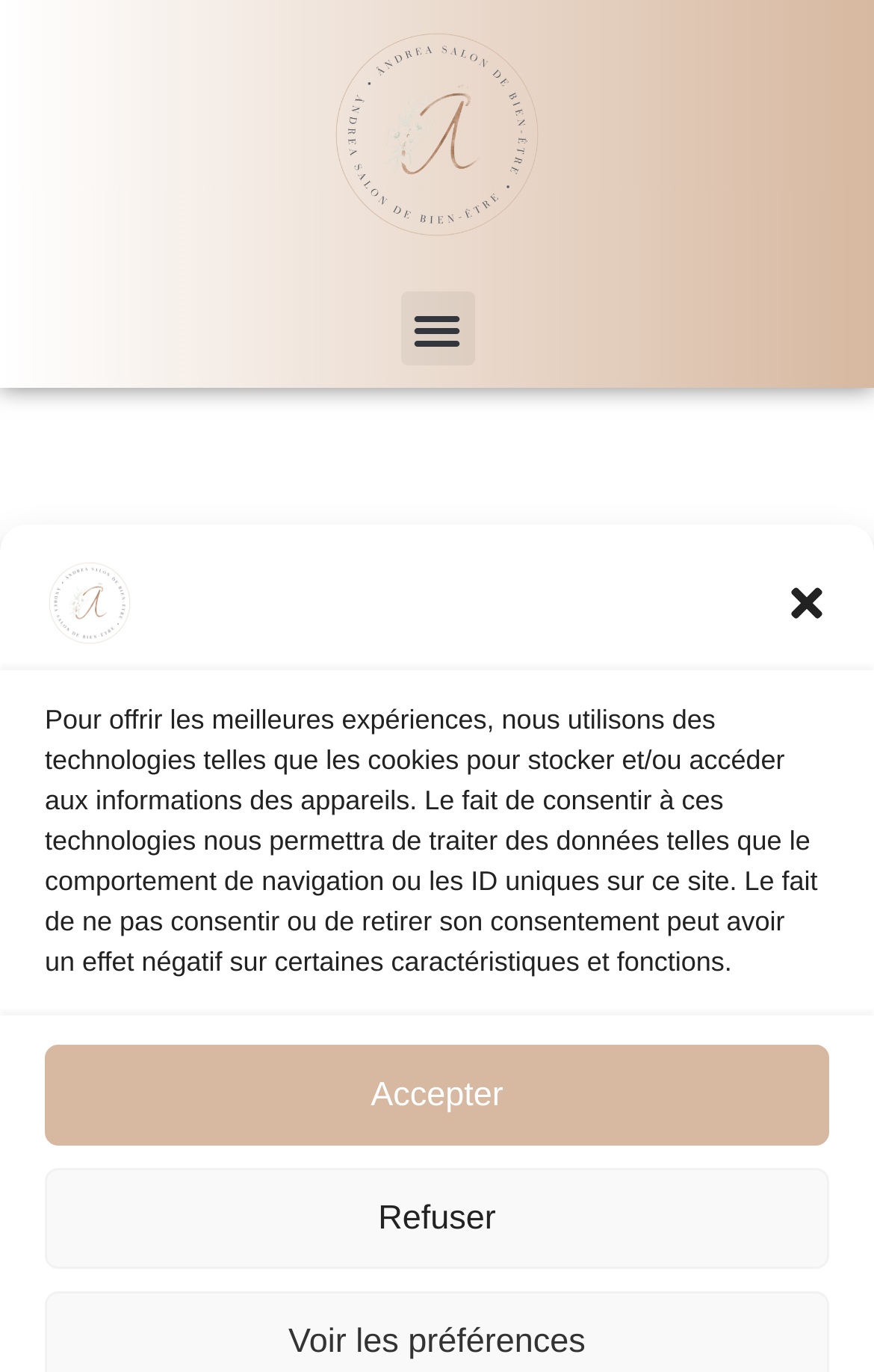Offer a comprehensive description of the webpage’s content and structure.

The webpage is about Andrea Salon de bien être, a massage and epilation salon in Crans-Montana. At the top left corner, there is a logo of the salon, which is also a link. Below the logo, there is a notification about the use of cookies and technologies to store and access device information. This notification spans almost the entire width of the page and has two buttons, "Accepter" and "Refuser", at the bottom right and left corners, respectively.

On the top right corner, there is a "Close dialogue" button. Below the notification, there is a heading "About us" followed by a paragraph of text that introduces Andrea Semblano, a professional Masseuse Therapist with over 15 years of experience in the wellness industry. The text also mentions personalized body treatments and massages.

At the top center of the page, there is a "Menu Toggle" button. At the bottom of the page, there is another instance of the salon's logo, which is also a link. Overall, the page has a simple layout with a focus on introducing the salon and its services.